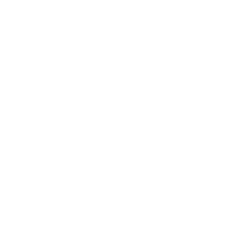Give a concise answer using one word or a phrase to the following question:
Who is the professional photographer behind the images?

Abby Hudson